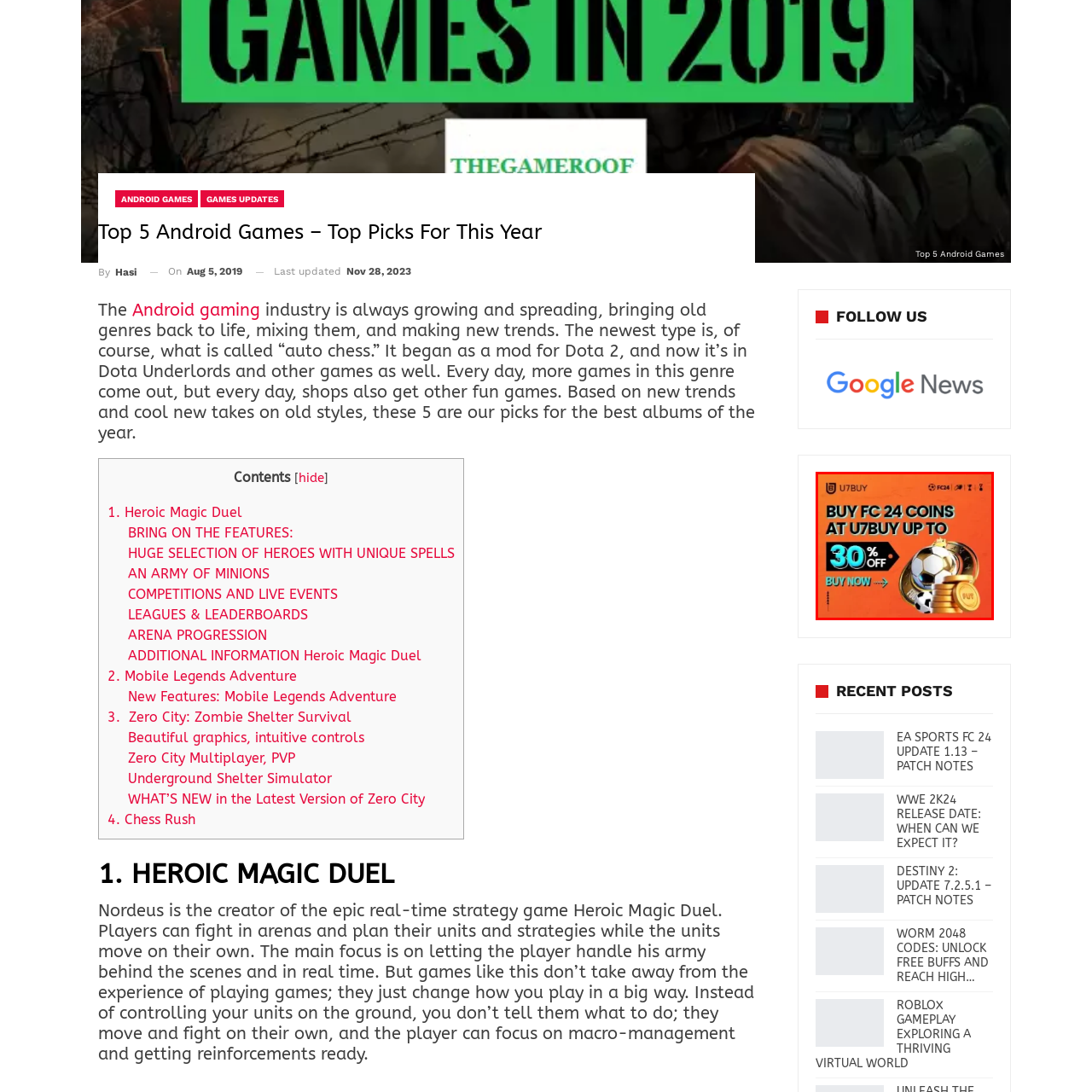Observe the highlighted image and answer the following: What is the game associated with the image?

FIFA 24